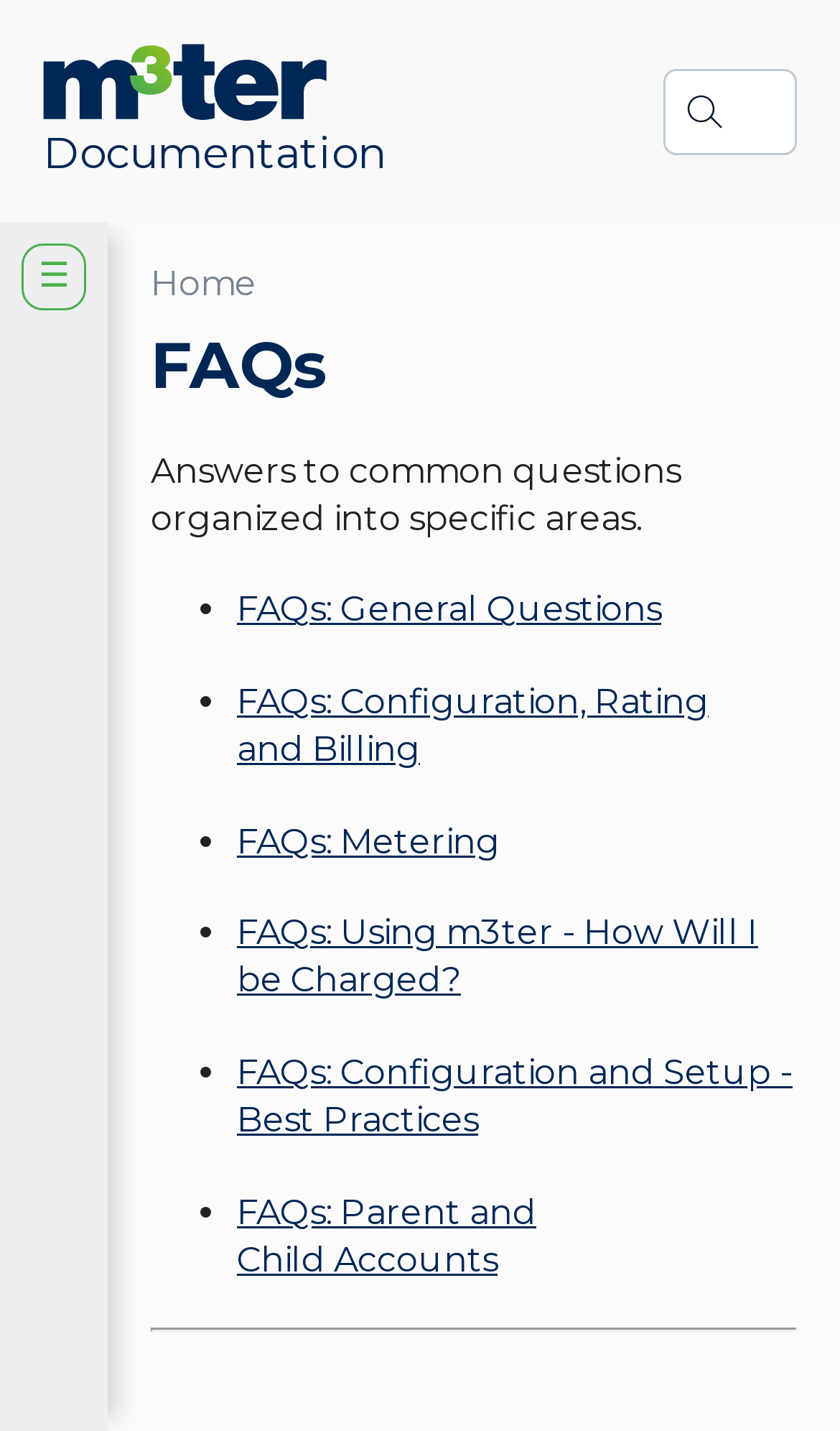Provide your answer to the question using just one word or phrase: What is the purpose of the search box?

Search docs